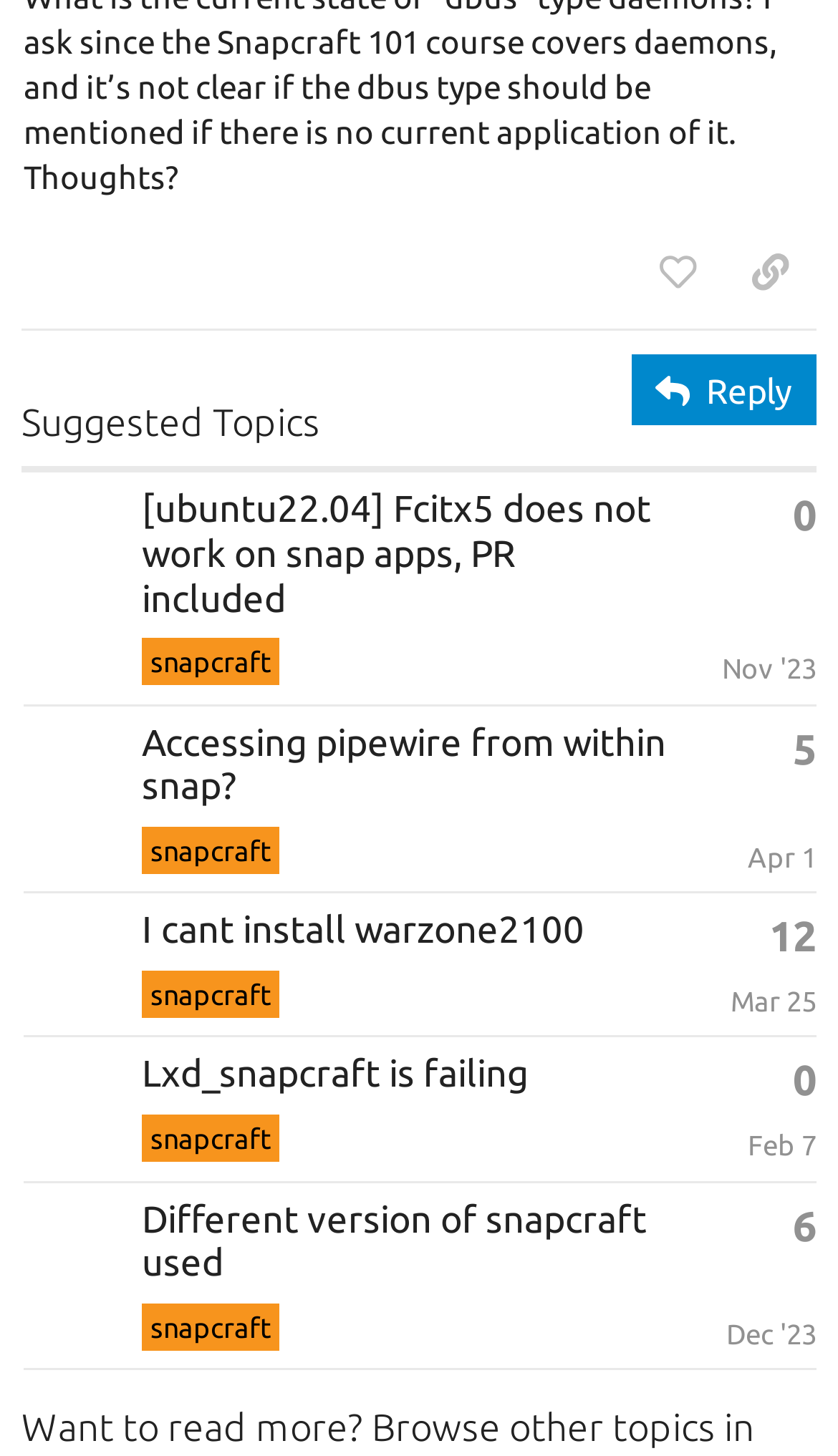Based on the element description Nov '23, identify the bounding box of the UI element in the given webpage screenshot. The coordinates should be in the format (top-left x, top-left y, bottom-right x, bottom-right y) and must be between 0 and 1.

[0.862, 0.376, 0.974, 0.397]